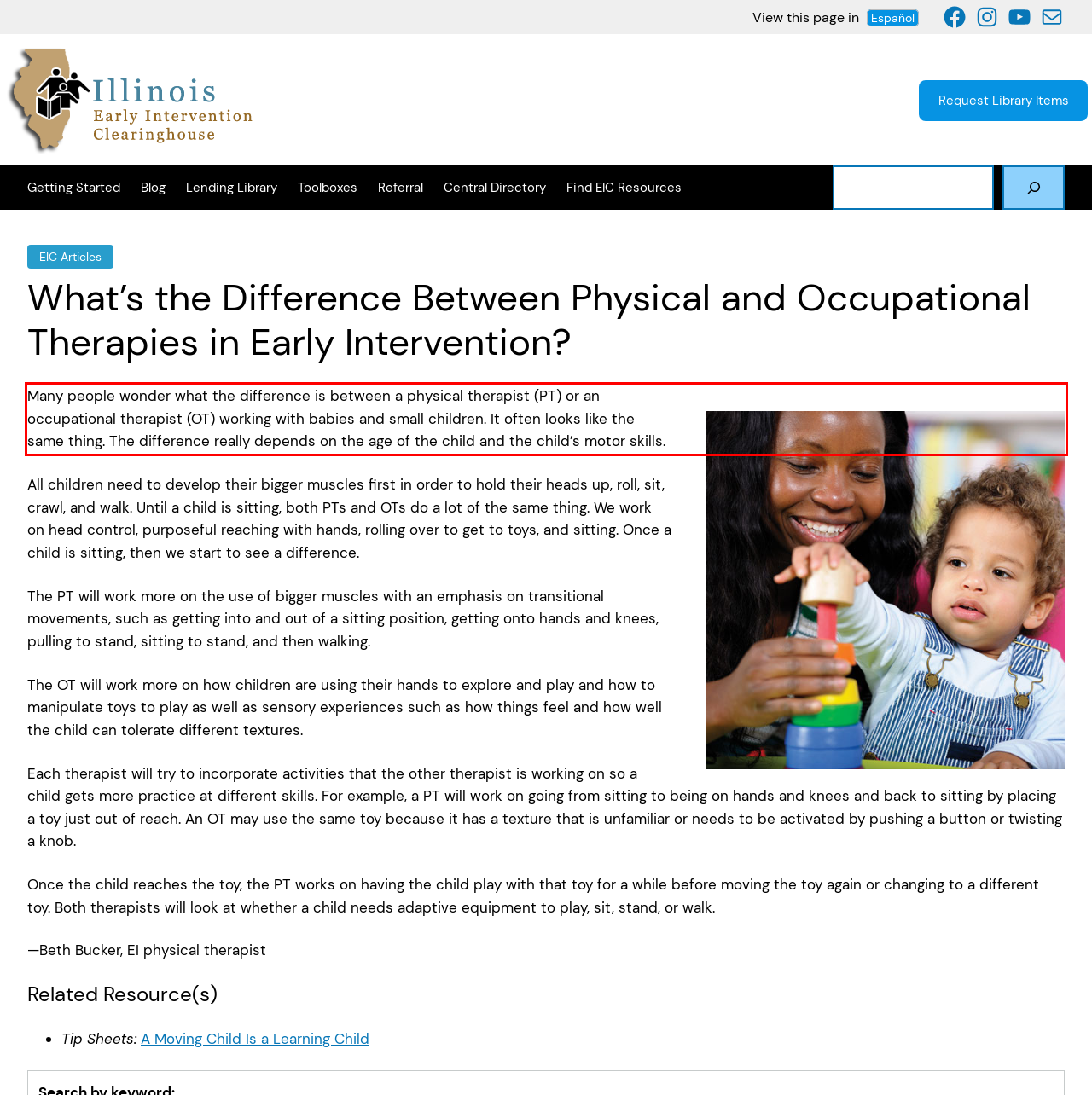Using the provided screenshot, read and generate the text content within the red-bordered area.

Many people wonder what the difference is between a physical therapist (PT) or an occupational therapist (OT) working with babies and small children. It often looks like the same thing. The difference really depends on the age of the child and the child’s motor skills.